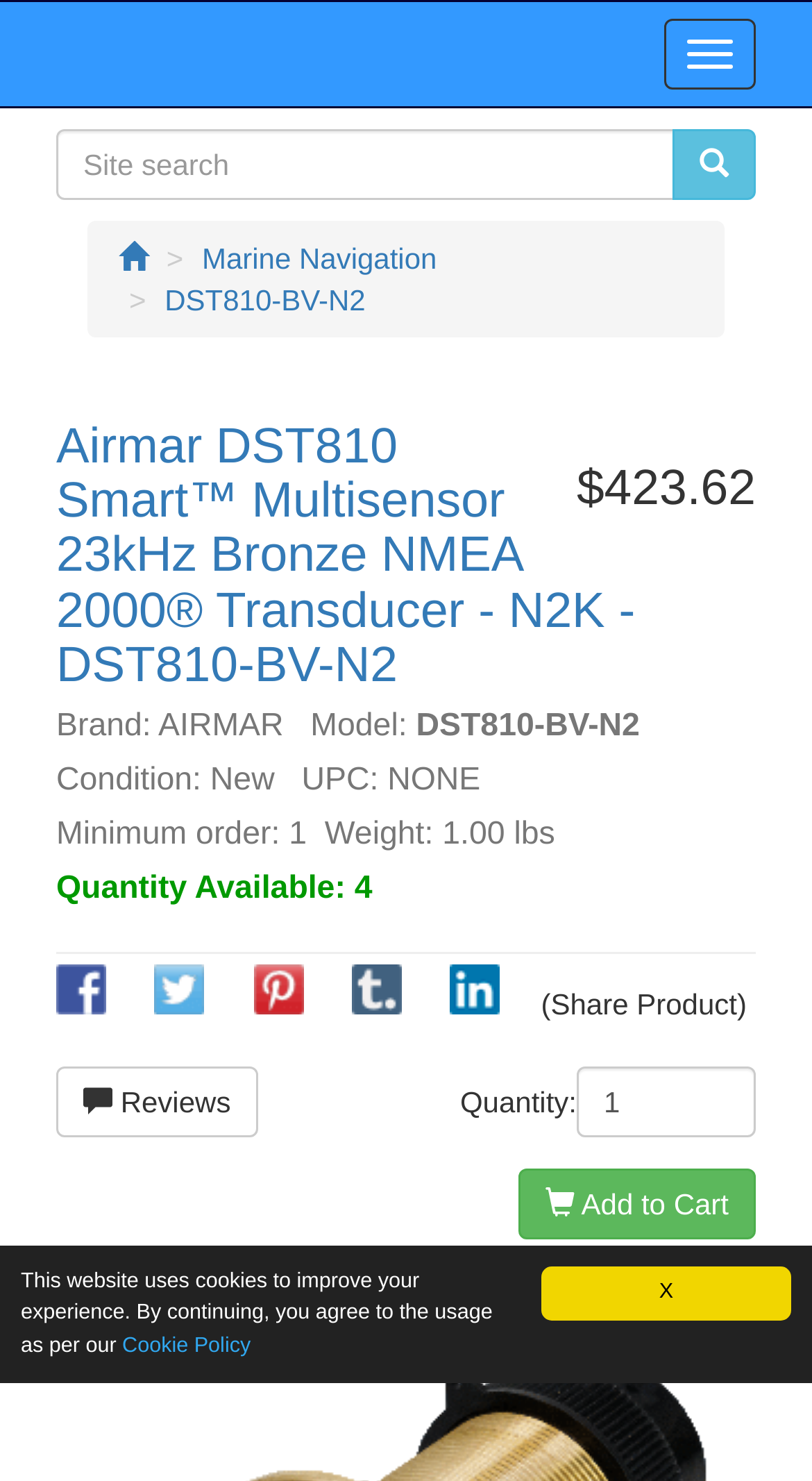Identify the bounding box coordinates for the region to click in order to carry out this instruction: "Add to cart". Provide the coordinates using four float numbers between 0 and 1, formatted as [left, top, right, bottom].

[0.639, 0.788, 0.931, 0.836]